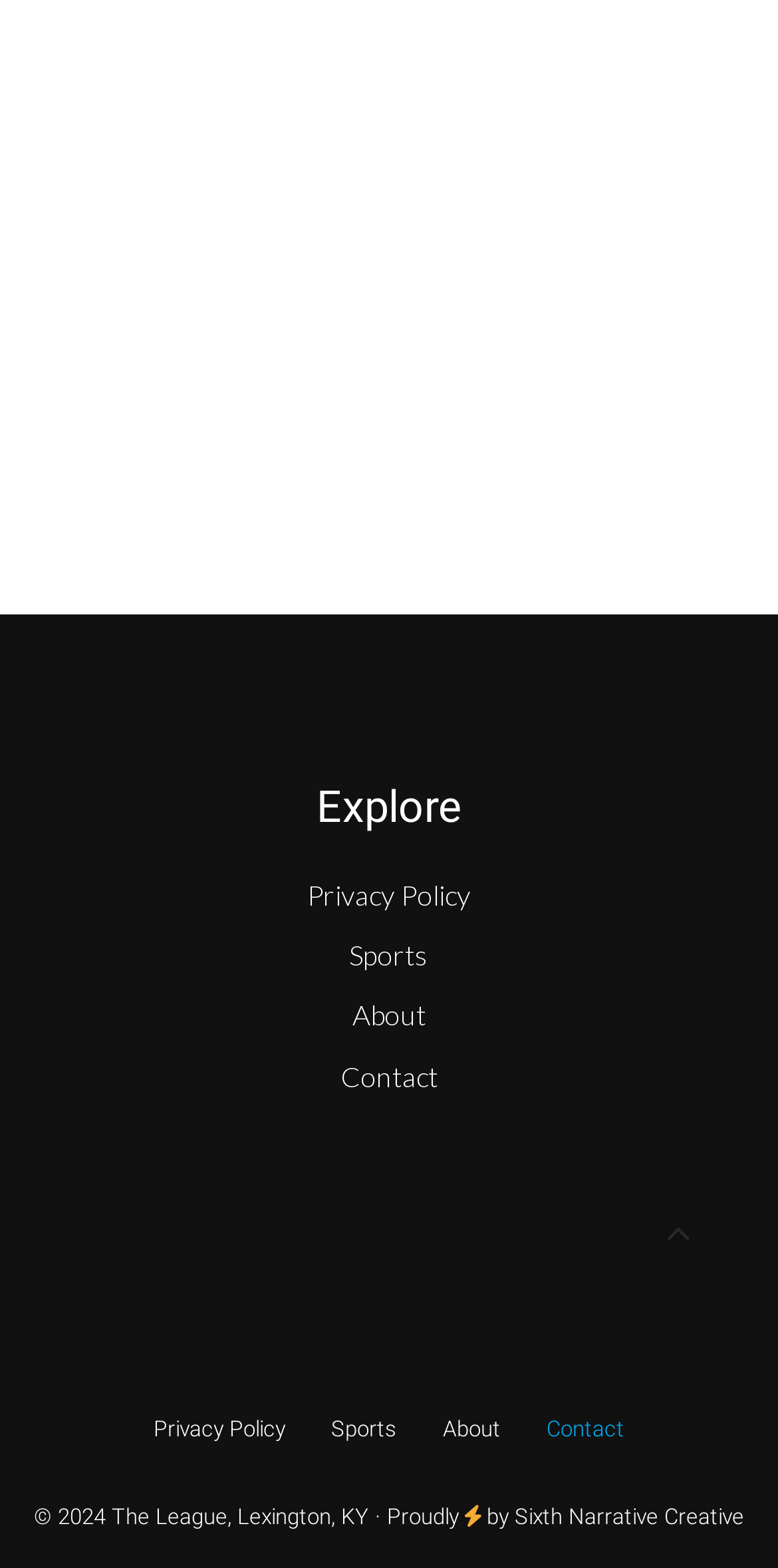What is the purpose of the 'Scroll back to top' link?
Refer to the screenshot and deliver a thorough answer to the question presented.

The 'Scroll back to top' link is located at the bottom of the webpage, suggesting that it is used to quickly navigate back to the top of the webpage, likely for user convenience.